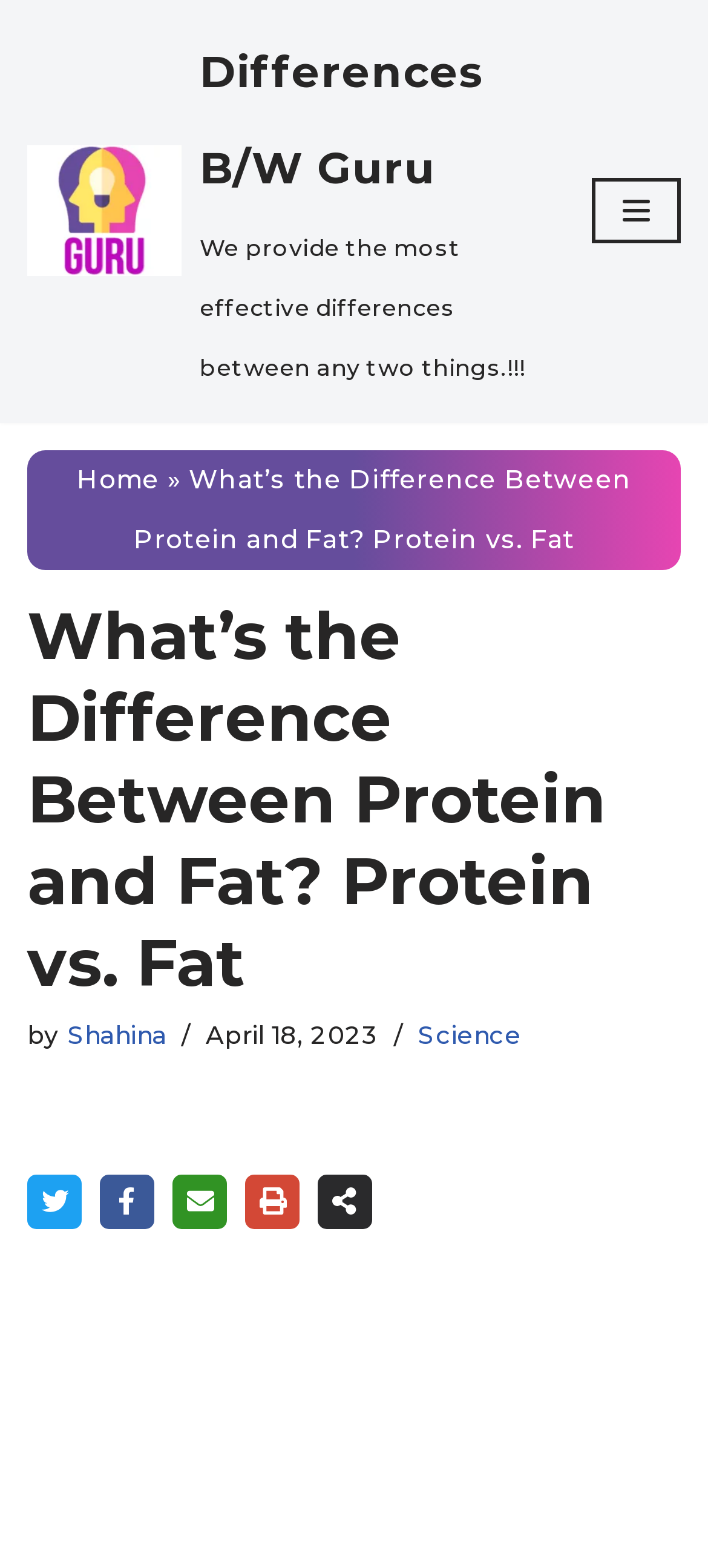Could you locate the bounding box coordinates for the section that should be clicked to accomplish this task: "Share the article on social media".

[0.449, 0.749, 0.526, 0.783]